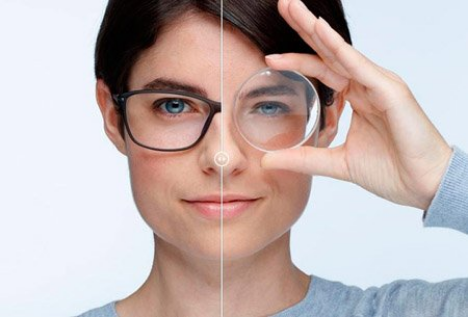Explain the details of the image comprehensively.

The image features a woman showcasing the differences in vision through her own perspective. On the left side, she wears a pair of stylish eyeglasses, illustrating a clear view, while on the right, she holds a single contact lens up to her eye. This contrast highlights the options available for vision correction. The background is neutral, ensuring that the focus remains on her expression and the eyewear. The woman’s subtle smile conveys confidence and approachability, emphasizing the important role that optometrists play in enhancing vision and providing personalized solutions. This image effectively draws attention to the significance of eye care and the range of options available for individuals seeking assistance with their eyesight.